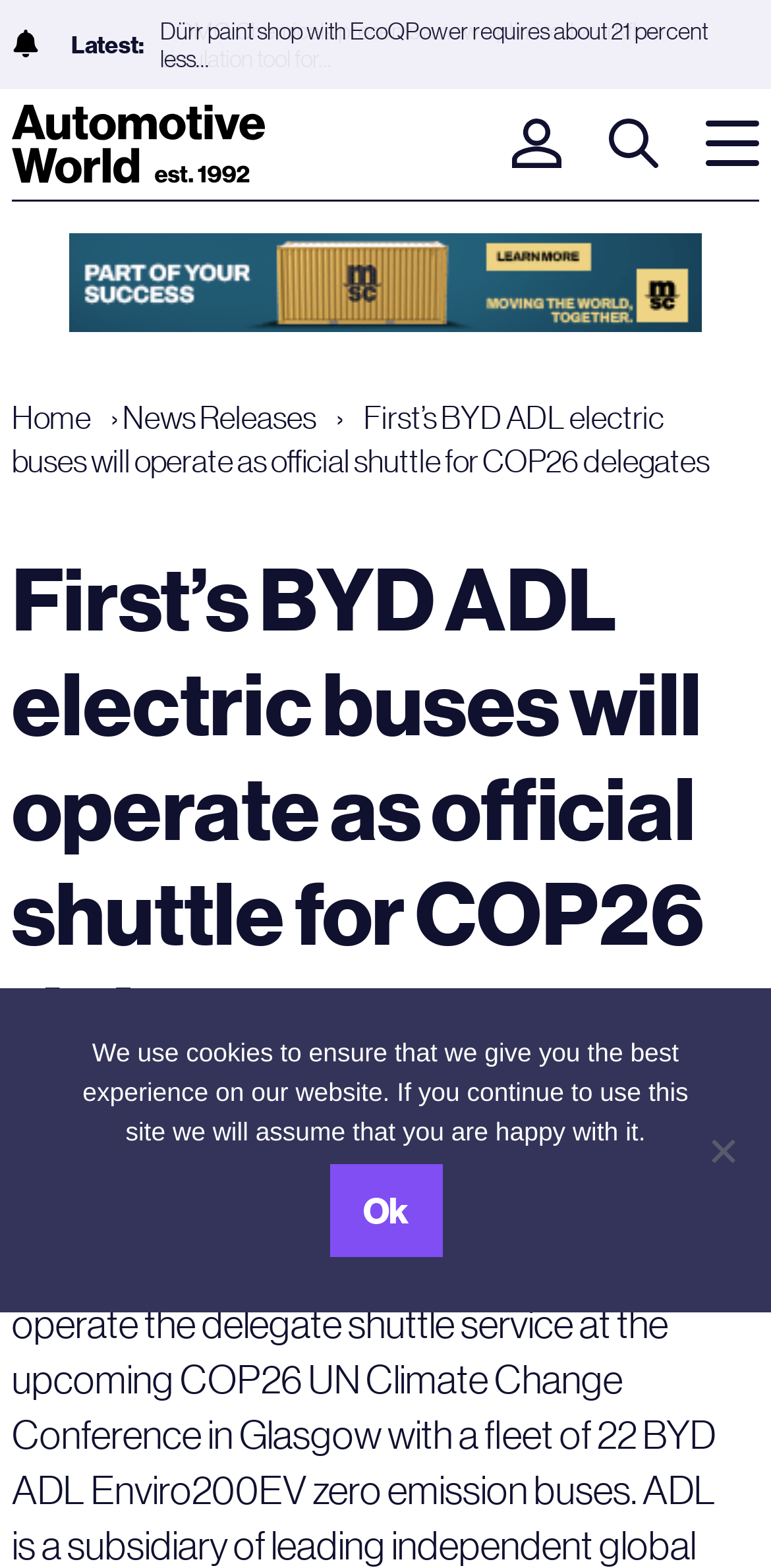Determine the bounding box coordinates of the clickable region to follow the instruction: "Click the Automotive World link".

[0.015, 0.067, 0.401, 0.117]